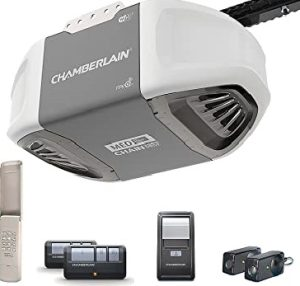What type of service is being offered in Toronto?
Please give a detailed and elaborate answer to the question.

The caption states that the image is part of a service offering dedicated to Chamberlain garage door solutions in Toronto, which means that the service being offered is related to Chamberlain garage door products and is specifically available in Toronto.